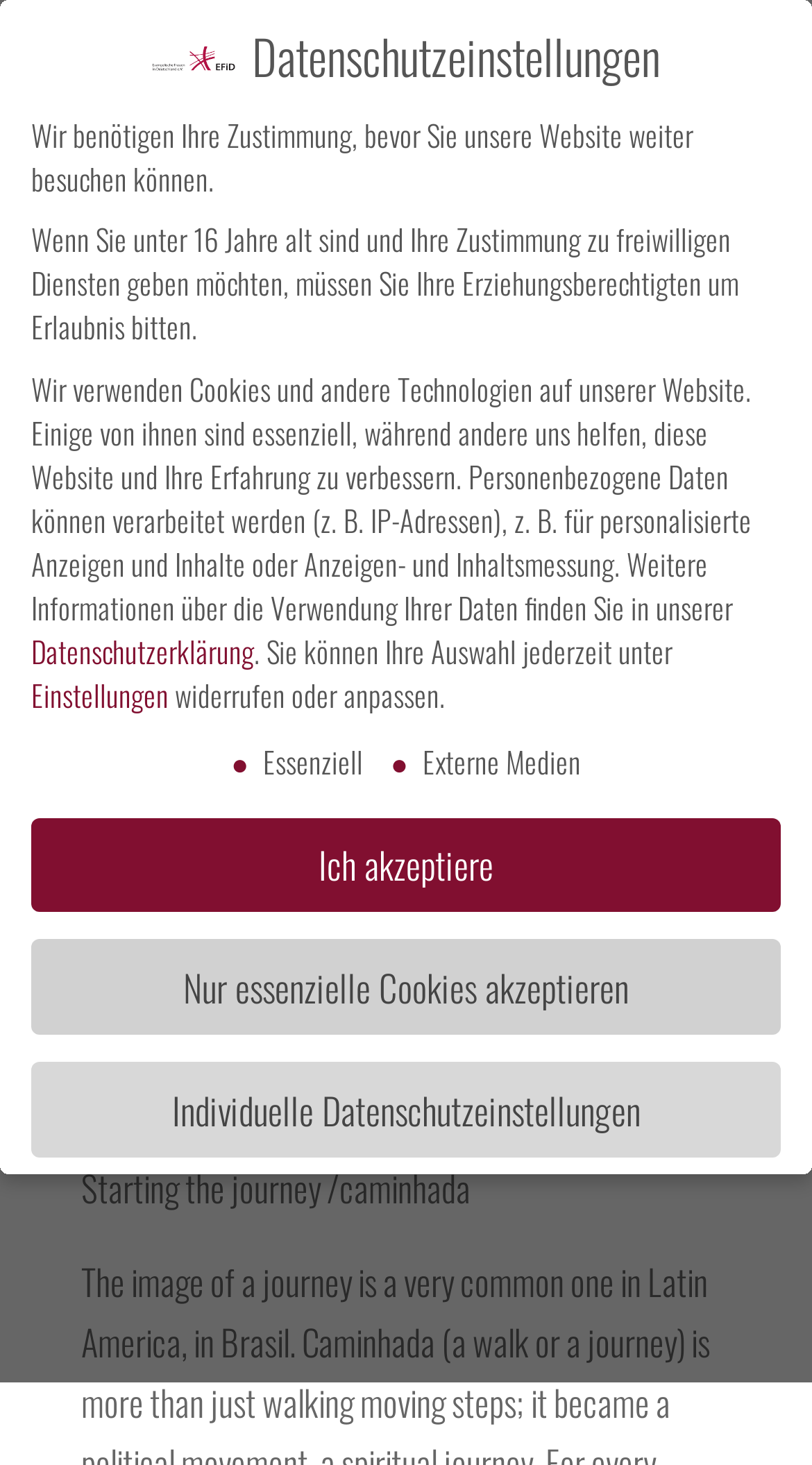Explain the webpage in detail, including its primary components.

This webpage is about Elaine Neuenfeldt, a pastor and secretary for women in church and society at the Lutheran World Federation (LWF) in Geneva. At the top, there is a link to "Evangelische Frauen in Deutschland" accompanied by an image. Below this, there is a search bar that spans almost the entire width of the page.

The main content of the page is headed by a title "Elaine Neuenfeldt – Pfarrerin, Secretary for Women in Church and Society, Lutherischer Weltbund (LBW), Genf" which takes up most of the width of the page. Below this, there is a link to "Zurück zum Archiv der Tischreden" (Back to the archive of table speeches).

The page then lists several static texts, including "LWF WICAS – June 2015", "Frauenmahl Kirchentag Stuttgart", and "Starting the journey /caminhada". 

On the right side of the page, there is a section dedicated to data protection settings, headed by "Datenschutzeinstellungen" (Data protection settings). This section contains several static texts explaining the use of cookies and personal data, as well as links to the data protection declaration and settings. There are also several buttons to accept or customize data protection settings.

At the bottom of the page, there are links to the data protection declaration, imprint, and cookie details.